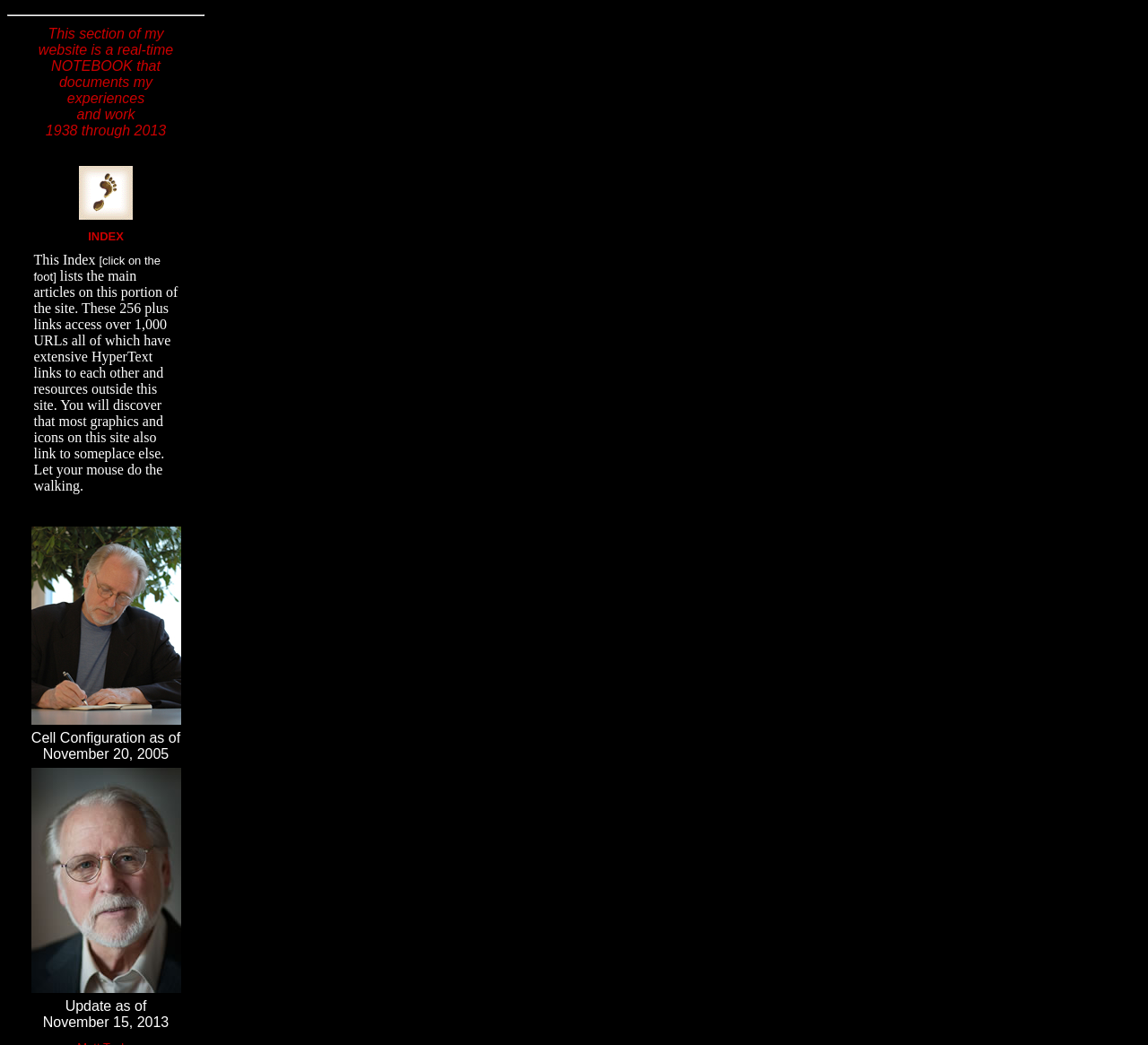Utilize the details in the image to give a detailed response to the question: When was the last update to the website?

The website was last updated as of November 15, 2013, as stated in the ninth table cell.